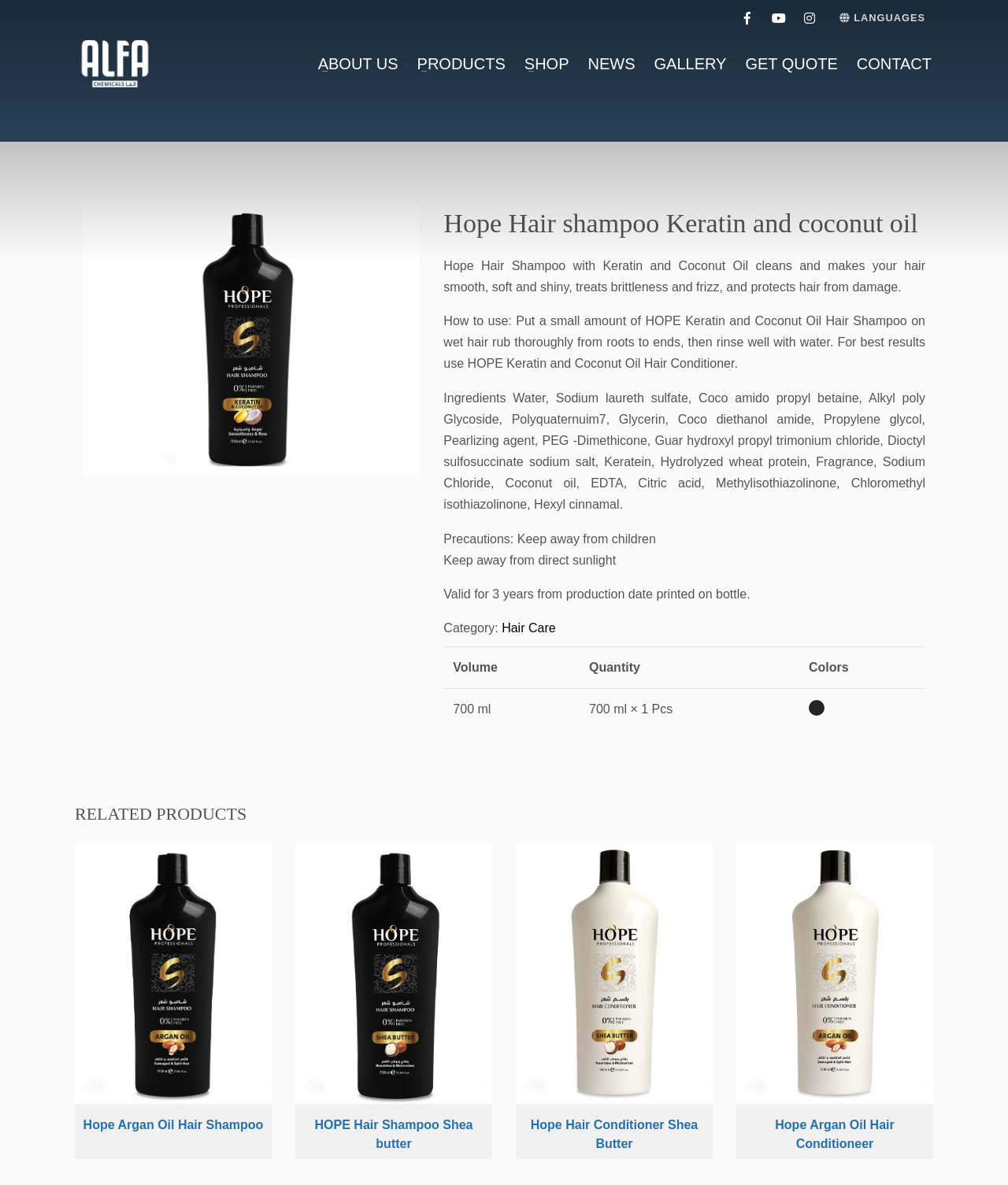Find the bounding box coordinates of the element I should click to carry out the following instruction: "Click the Hope Hair Conditioner Shea Butter link".

[0.512, 0.71, 0.707, 0.978]